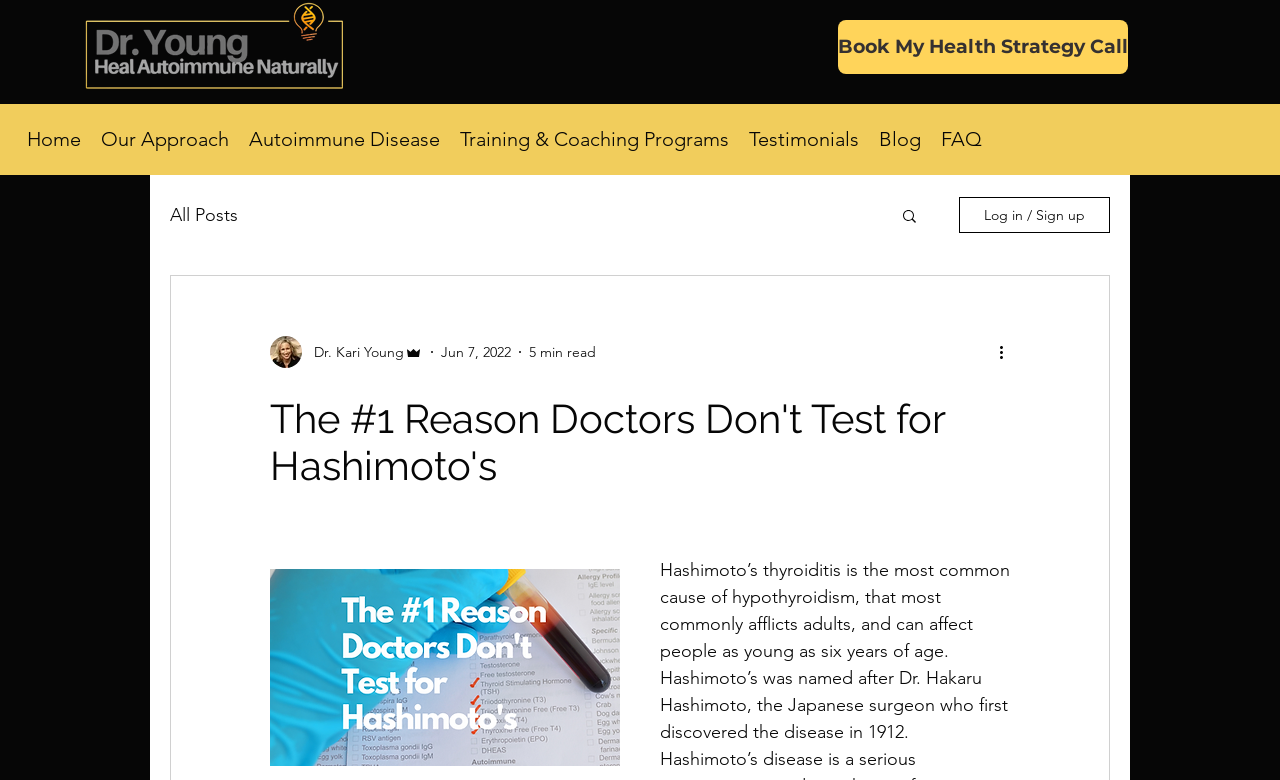Specify the bounding box coordinates of the region I need to click to perform the following instruction: "Click the logo". The coordinates must be four float numbers in the range of 0 to 1, i.e., [left, top, right, bottom].

[0.062, 0.0, 0.272, 0.122]